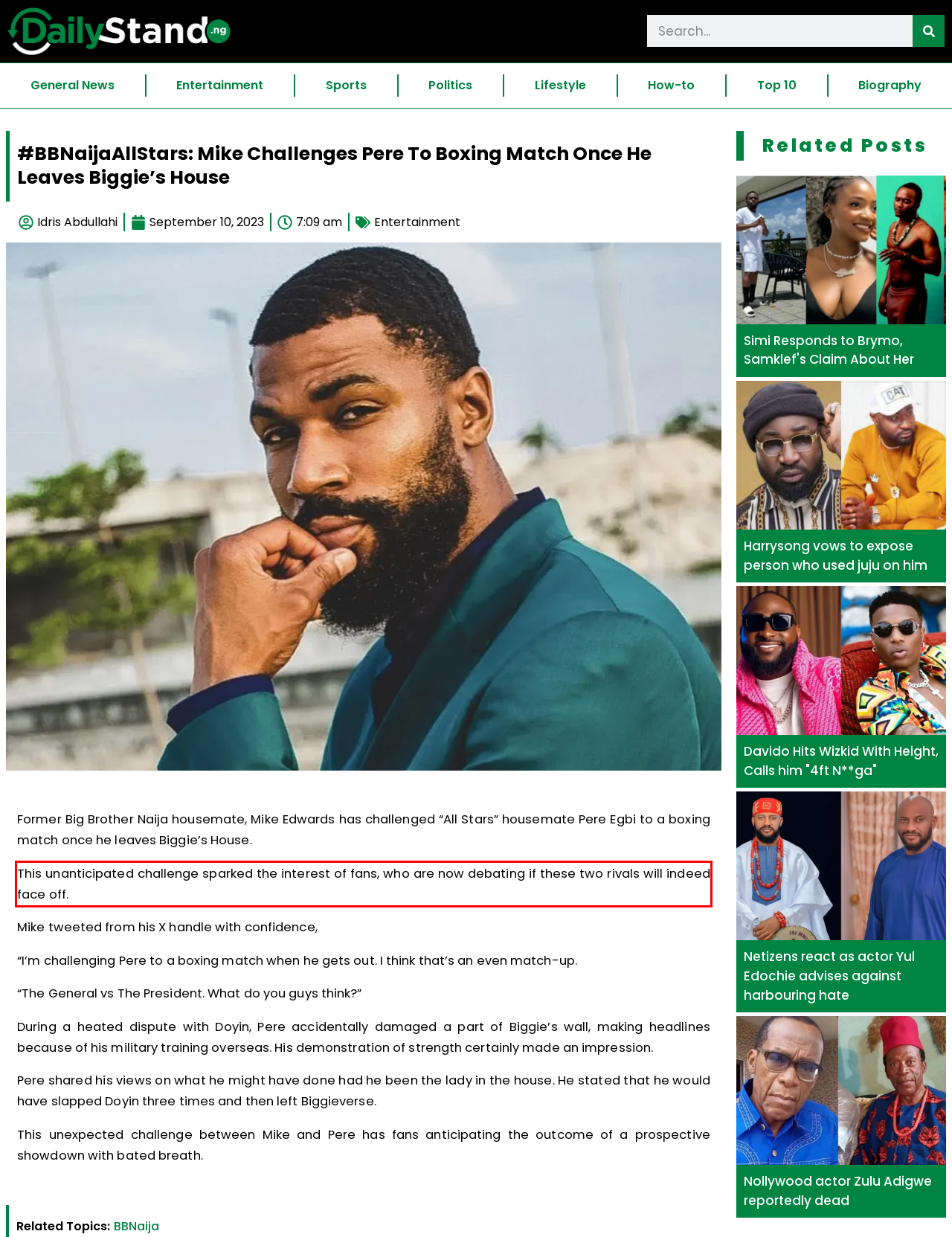In the given screenshot, locate the red bounding box and extract the text content from within it.

This unanticipated challenge sparked the interest of fans, who are now debating if these two rivals will indeed face off.